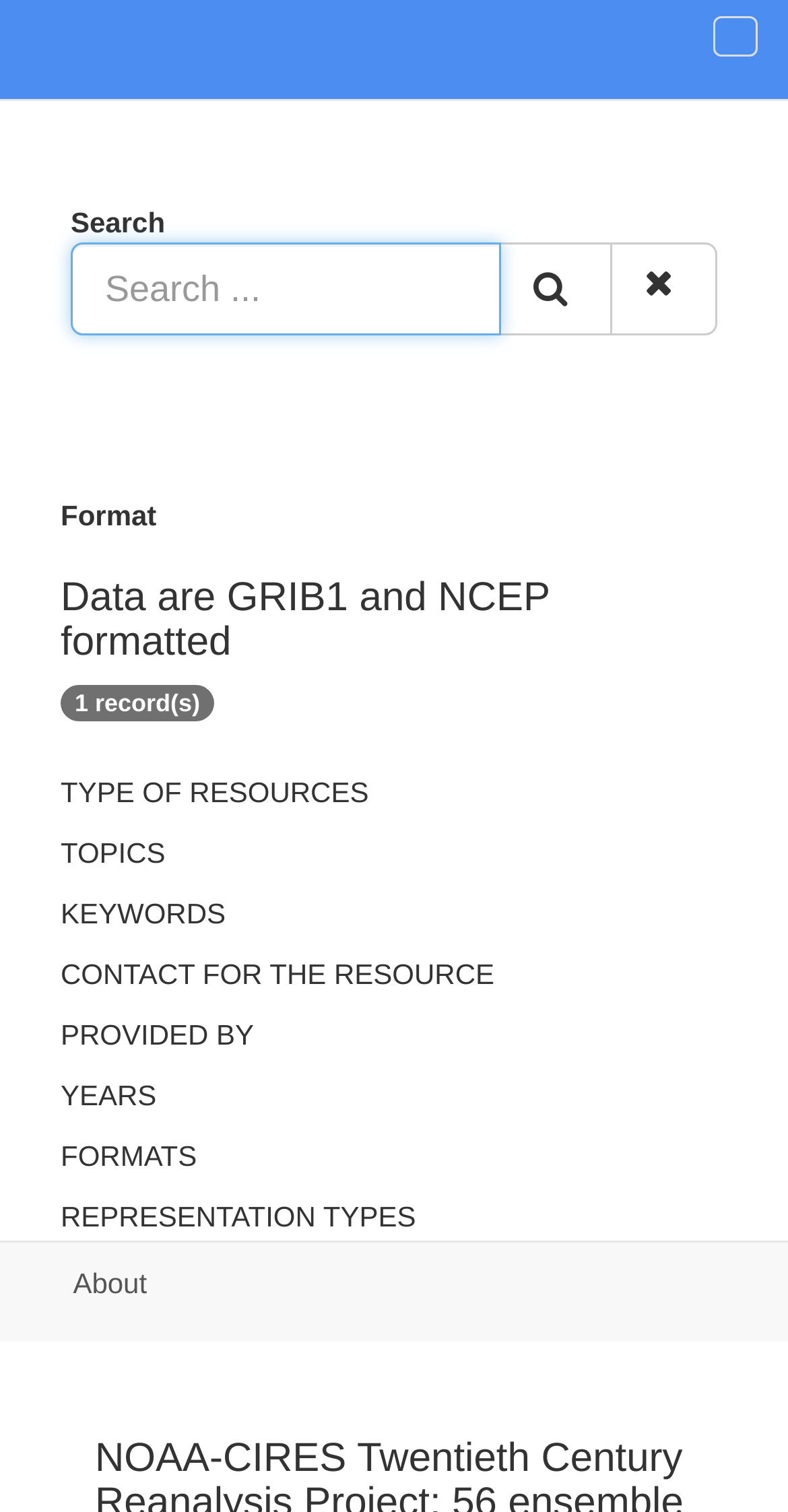What is the link at the bottom of the webpage?
From the details in the image, answer the question comprehensively.

The link at the bottom of the webpage is labeled 'About', suggesting that it leads to a page that provides more information about the NERC Data Catalogue Service, its purpose, and its functionality. This link is likely to be a secondary navigation element, providing supplementary information rather than being a primary part of the data search and discovery process.